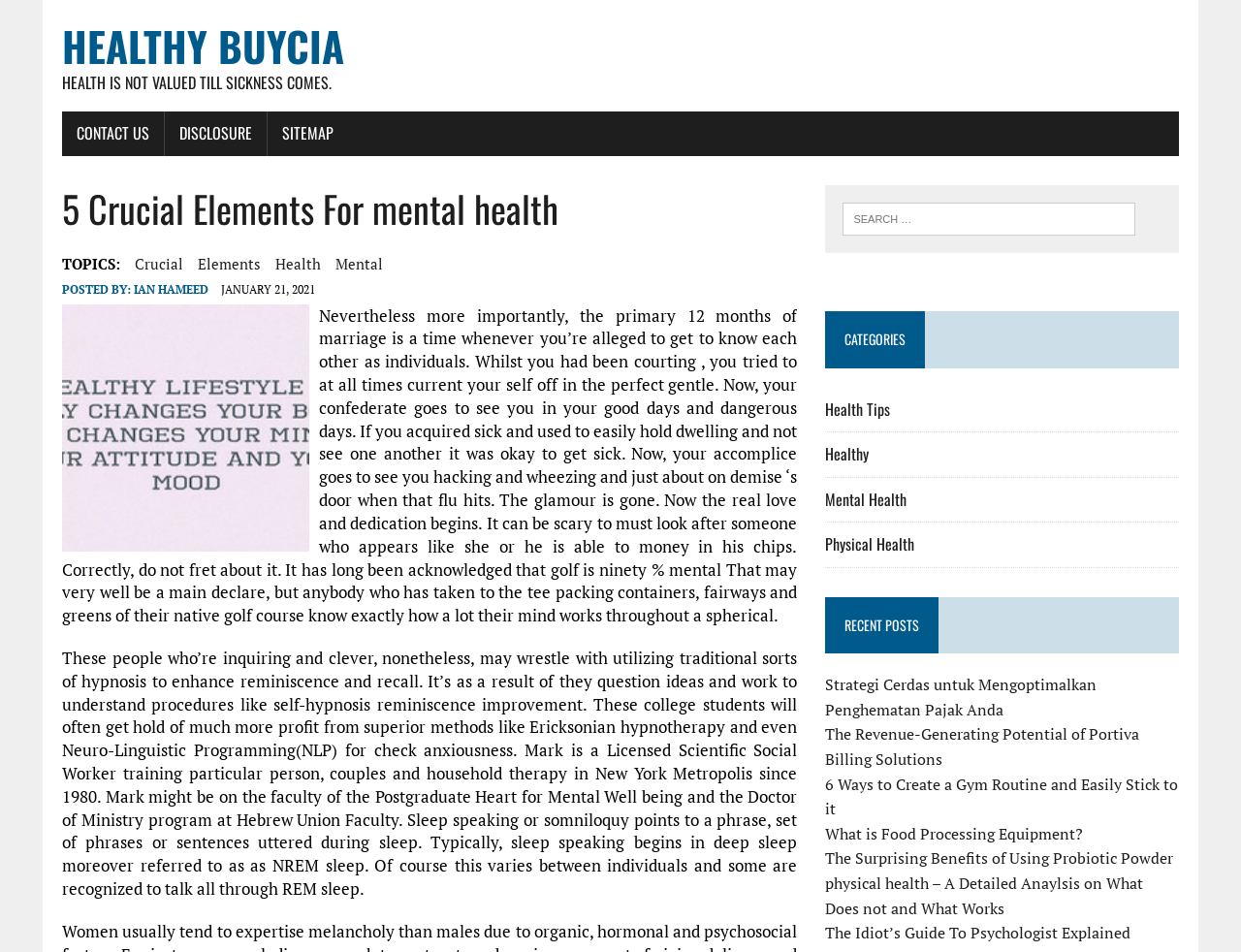Identify the bounding box coordinates of the section that should be clicked to achieve the task described: "Check the 'RECENT POSTS' section".

[0.665, 0.627, 0.95, 0.687]